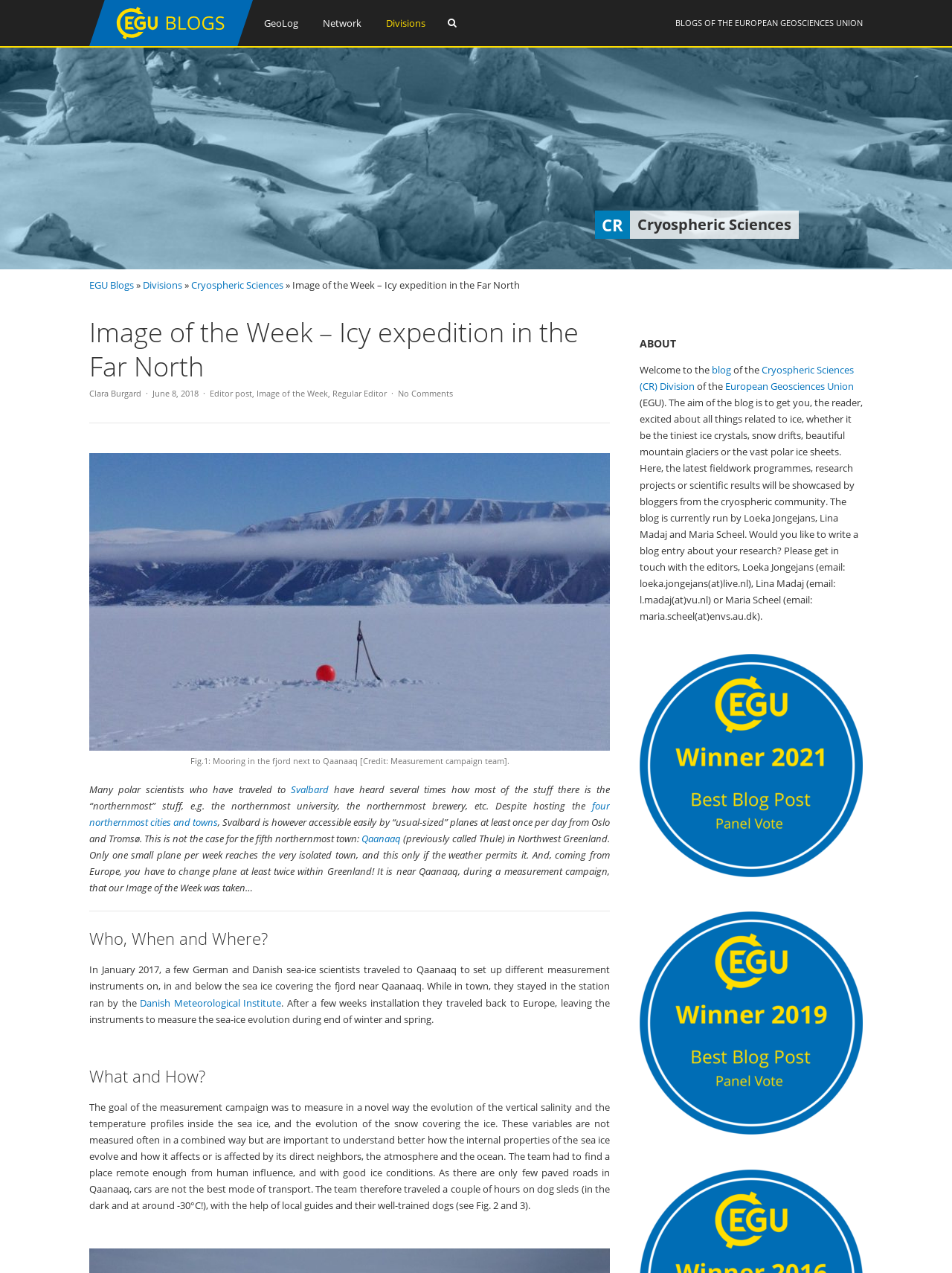Specify the bounding box coordinates of the element's area that should be clicked to execute the given instruction: "Read the Image of the Week blog post". The coordinates should be four float numbers between 0 and 1, i.e., [left, top, right, bottom].

[0.094, 0.248, 0.641, 0.332]